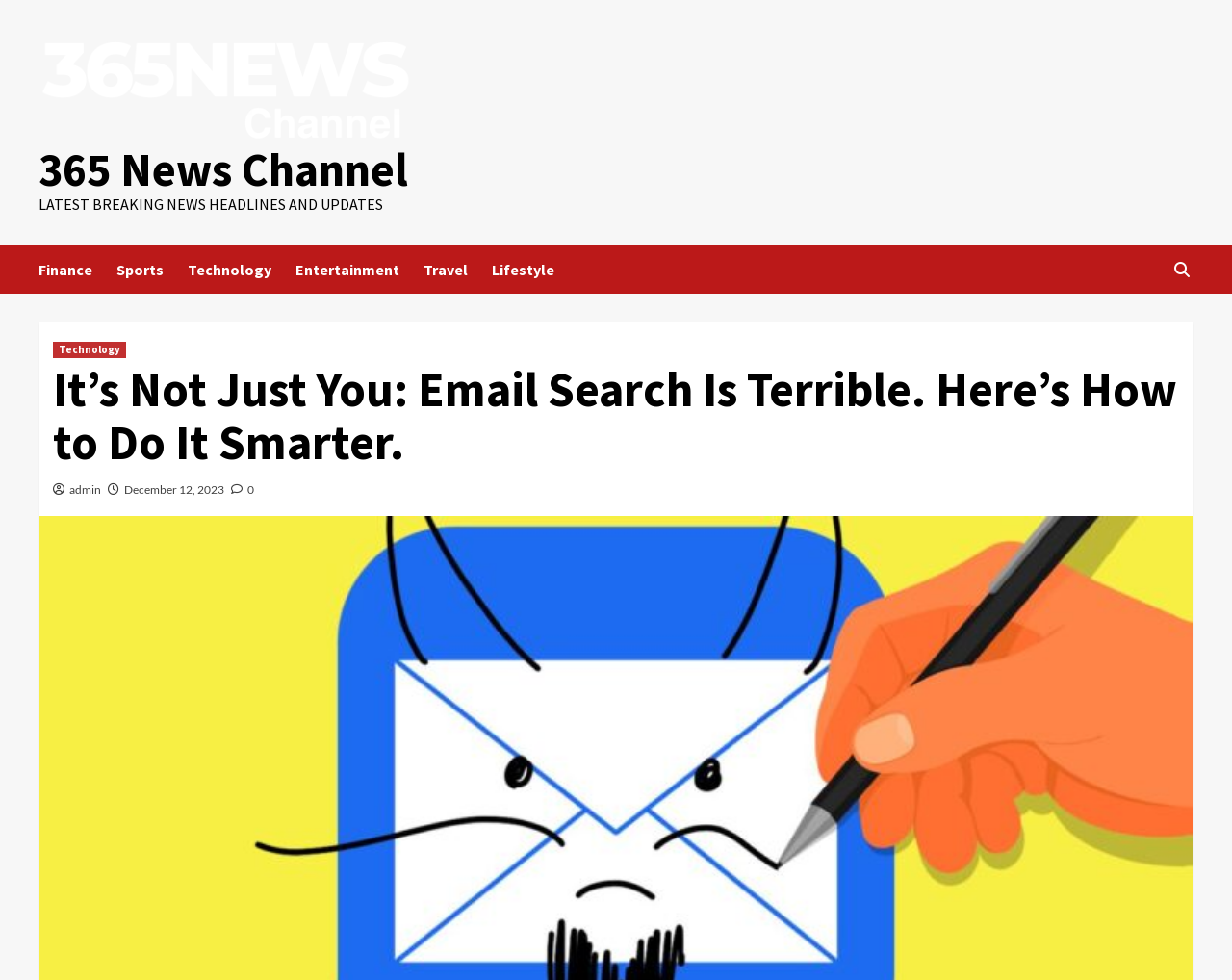What is the icon next to the date of the article?
Identify the answer in the screenshot and reply with a single word or phrase.

ue908